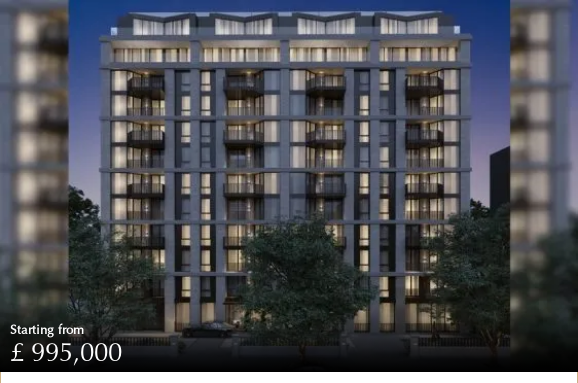What is the starting price of the residences?
Look at the image and respond to the question as thoroughly as possible.

The caption highlights that residences in this development start from £995,000, indicating an investment opportunity in a prime real estate market.